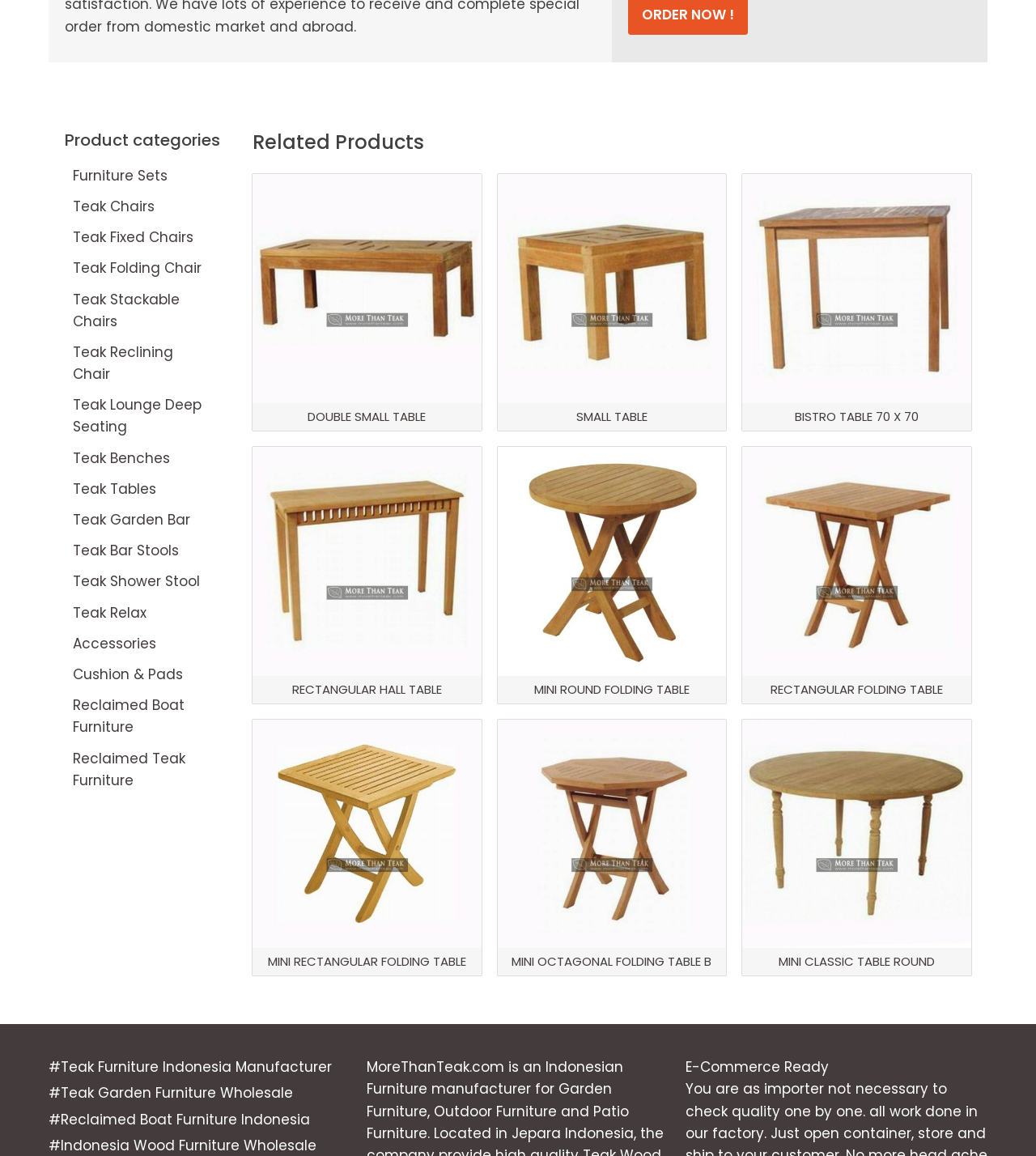What is the theme of the static text at the bottom of the webpage?
Please provide a detailed answer to the question.

The static text at the bottom of the webpage includes phrases such as '#Teak Furniture Indonesia Manufacturer', '#Teak Garden Furniture Wholesale', and '#Indonesia Wood Furniture Wholesale'. These phrases suggest that the static text is providing information about the company, its products, and its services.